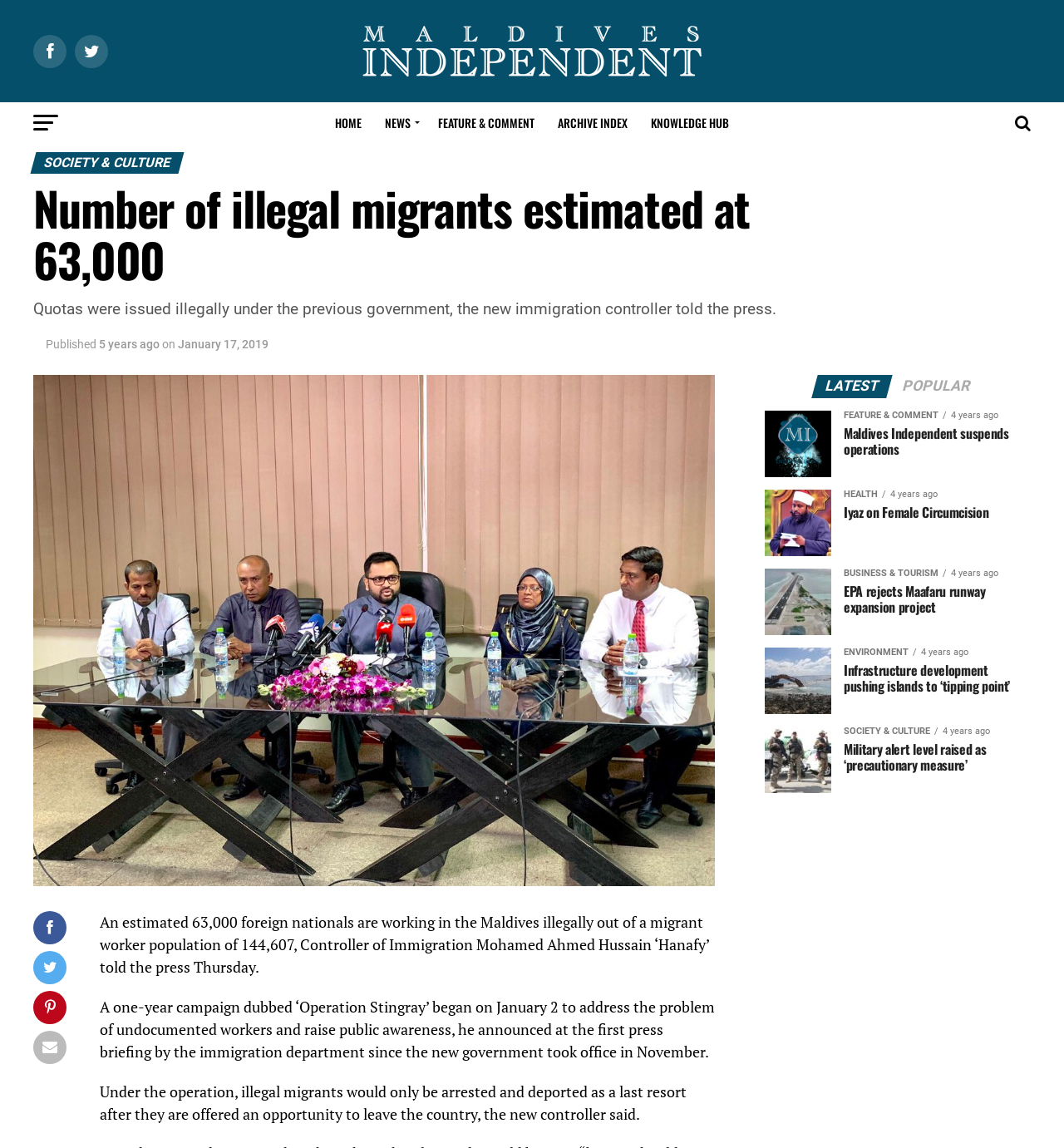What is the name of the operation to address undocumented workers?
Kindly offer a detailed explanation using the data available in the image.

The answer can be found in the second paragraph of the article, where it is stated that 'A one-year campaign dubbed ‘Operation Stingray’ began on January 2 to address the problem of undocumented workers and raise public awareness, he announced at the first press briefing by the immigration department since the new government took office in November.'